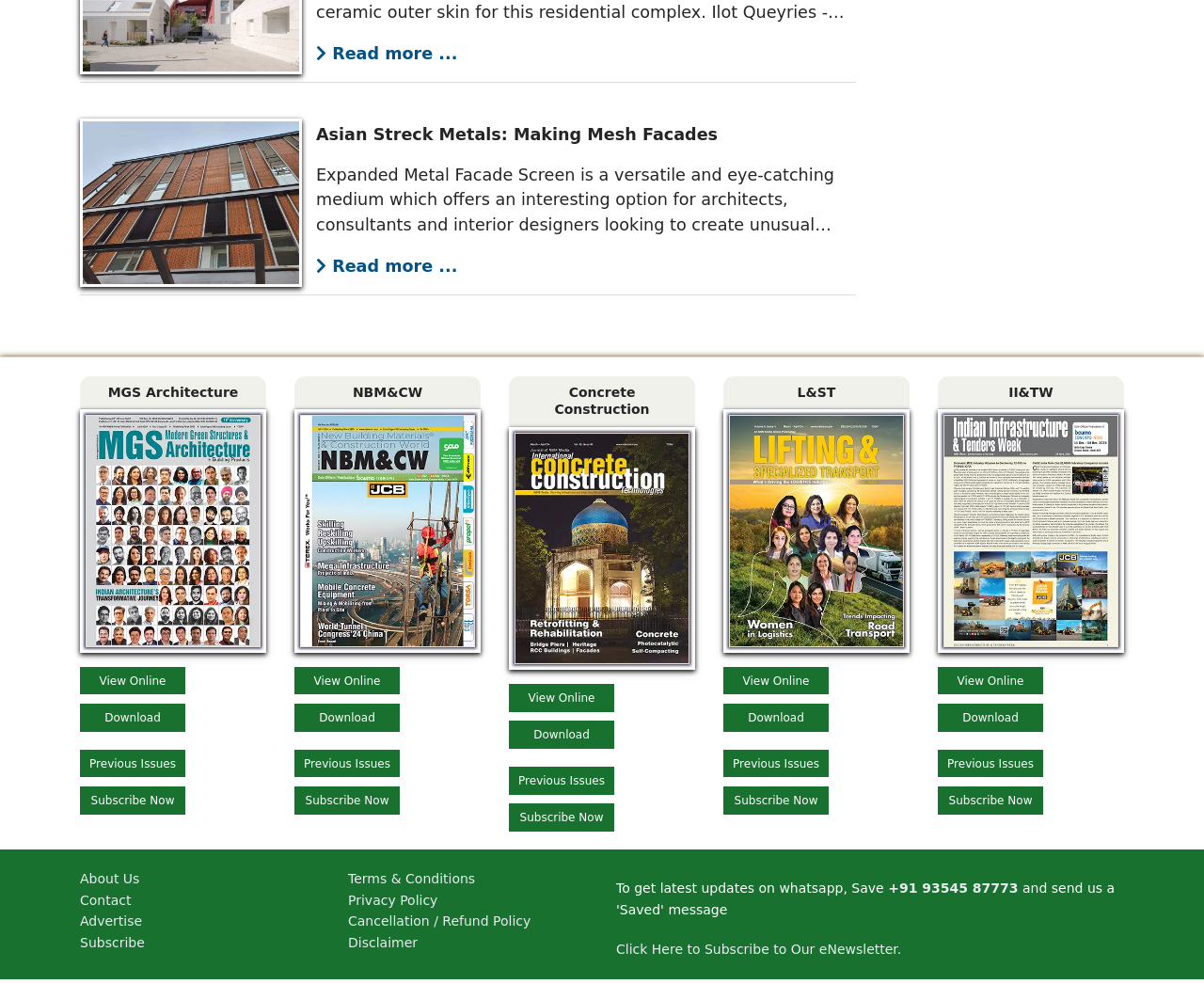Utilize the details in the image to thoroughly answer the following question: What is the name of the first publication listed?

The answer can be found by examining the first heading element that describes a publication. This heading says 'MGS Architecture' and is accompanied by a link to view or download the publication.